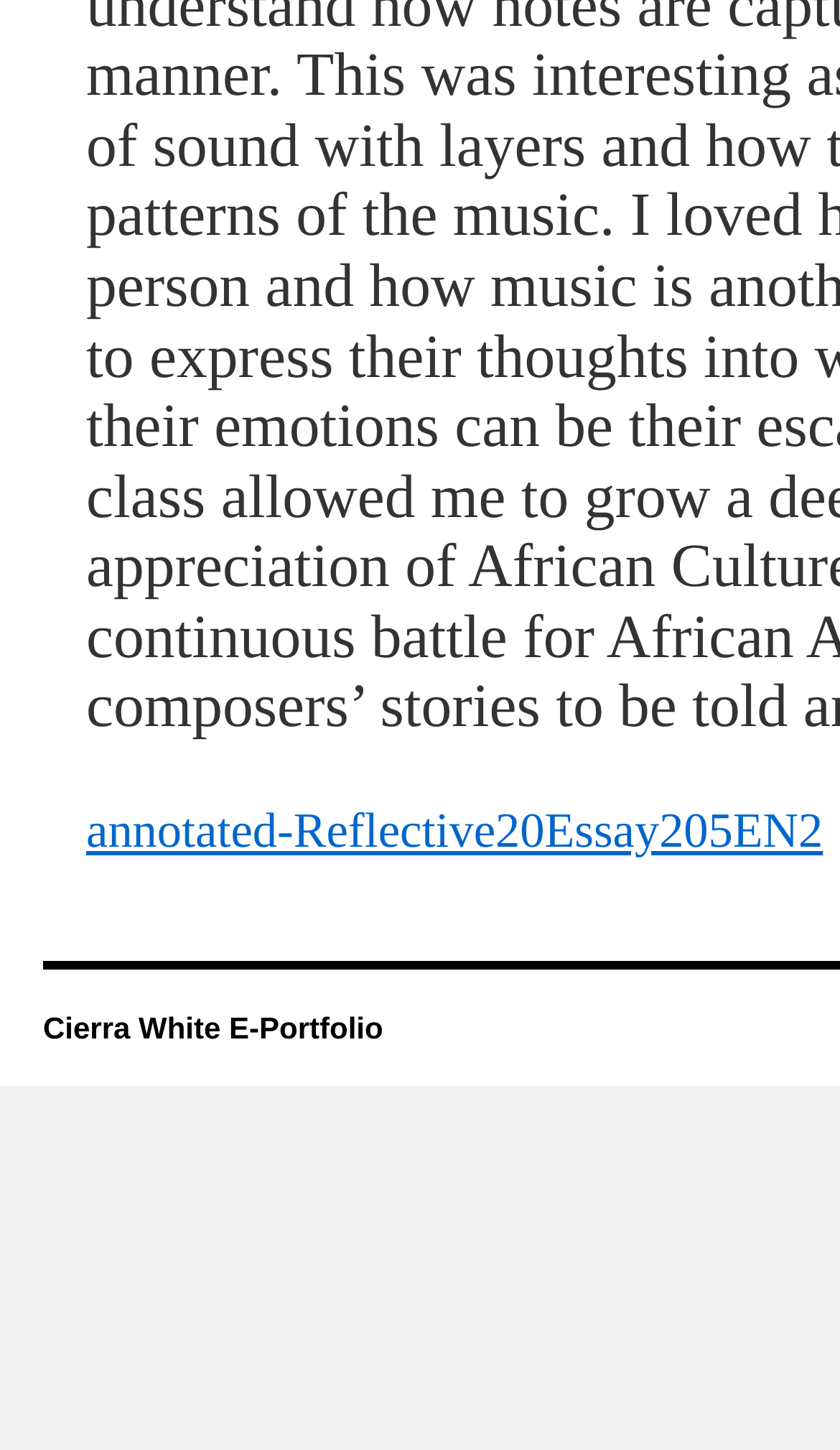Identify the bounding box of the HTML element described here: "Cierra White E-Portfolio". Provide the coordinates as four float numbers between 0 and 1: [left, top, right, bottom].

[0.051, 0.754, 0.456, 0.777]